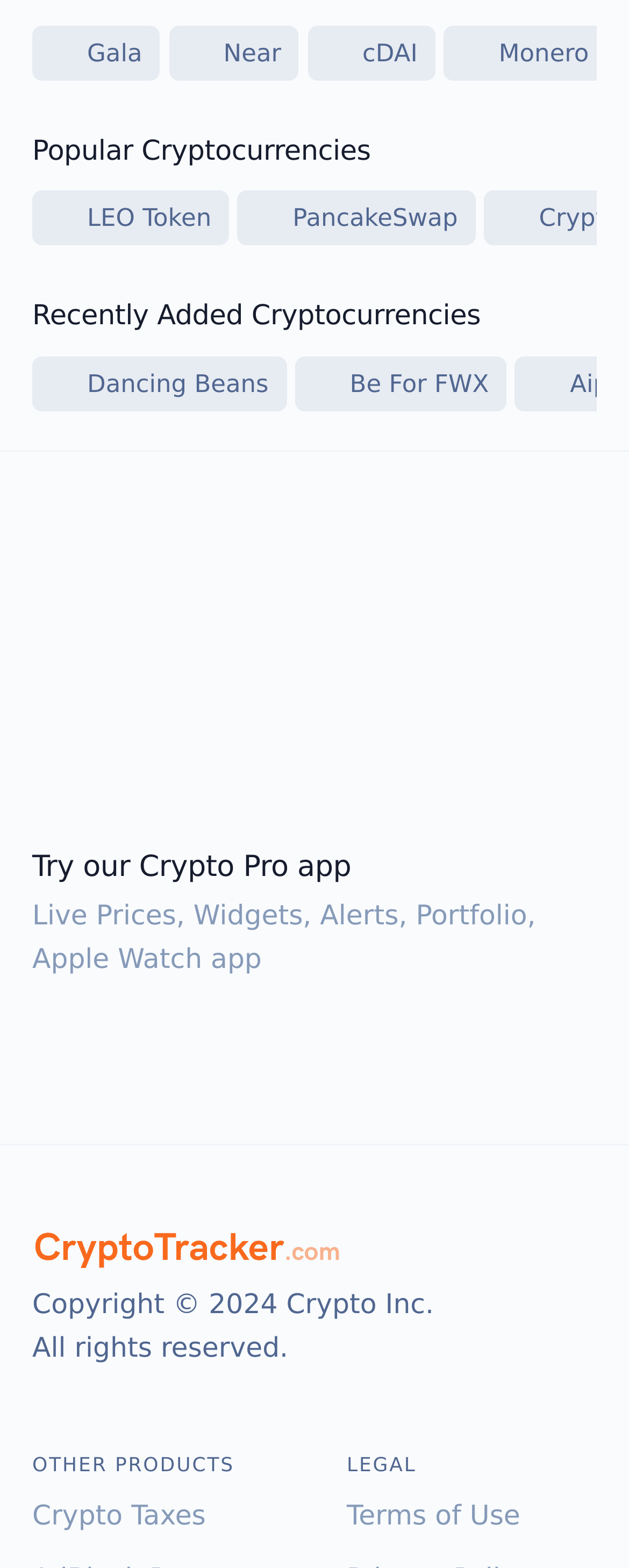Identify the bounding box coordinates for the UI element described by the following text: "History of the Educor Group". Provide the coordinates as four float numbers between 0 and 1, in the format [left, top, right, bottom].

None